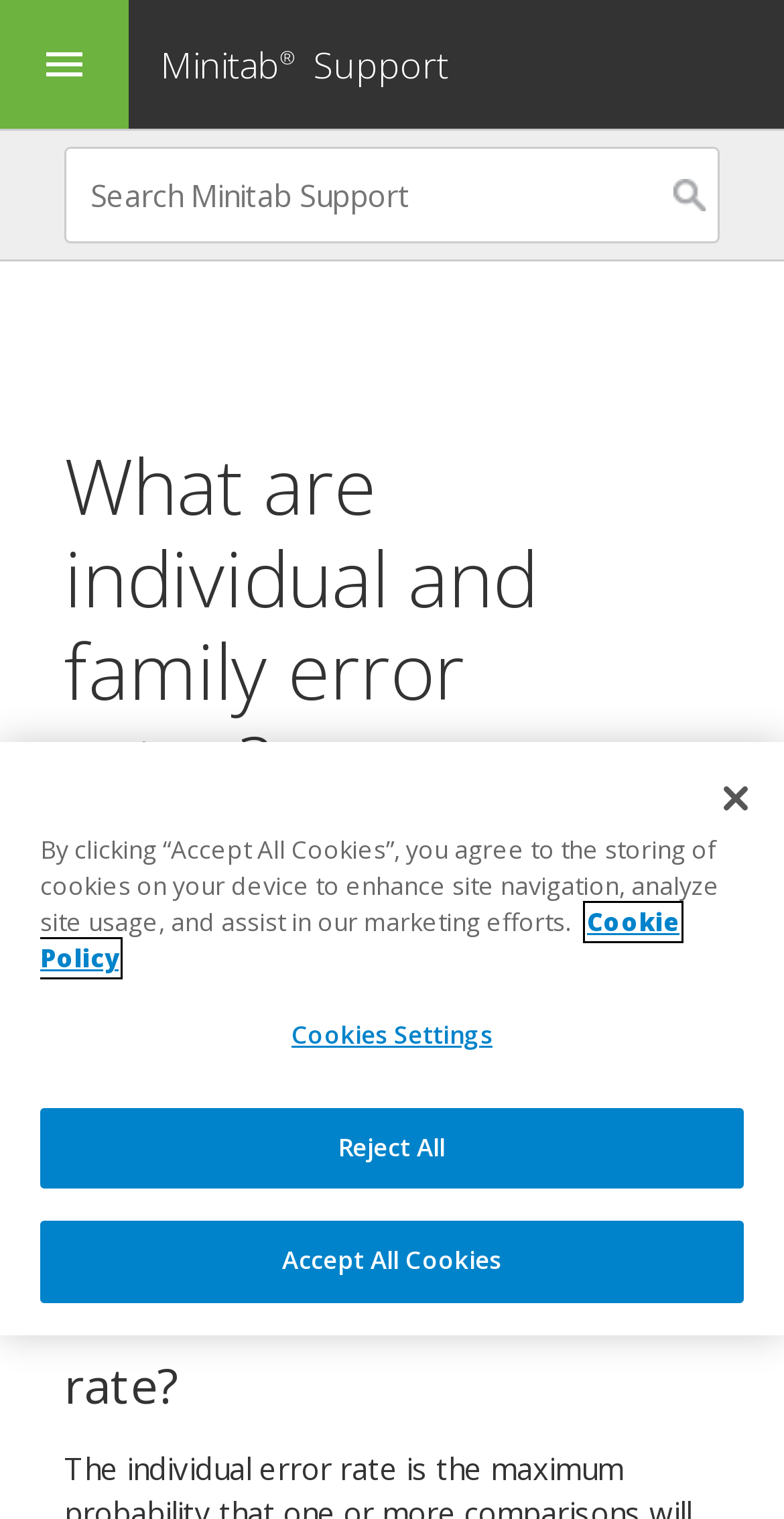Identify and provide the text content of the webpage's primary headline.

What are individual and family error rates?